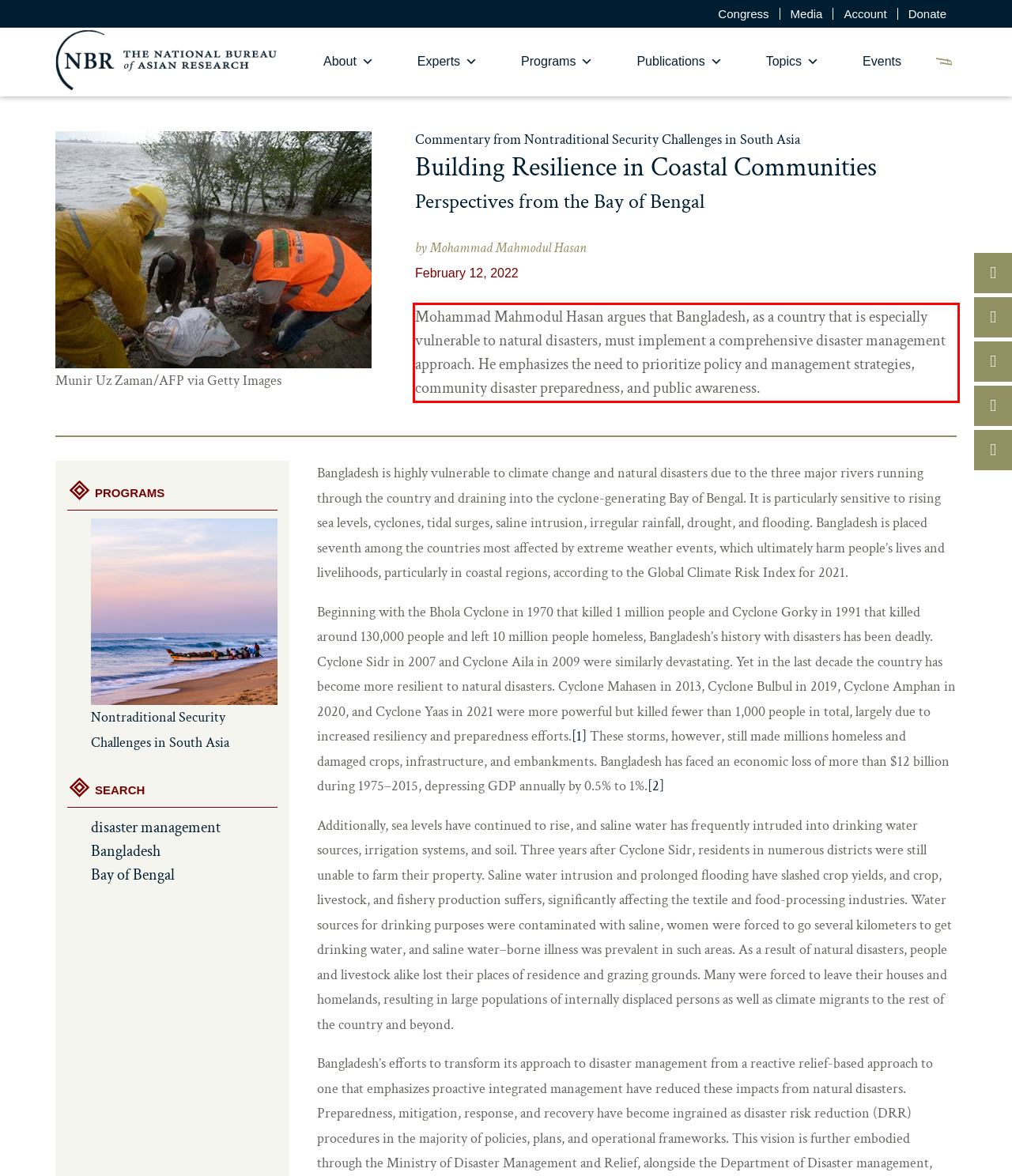You have a screenshot of a webpage with a red bounding box. Use OCR to generate the text contained within this red rectangle.

Mohammad Mahmodul Hasan argues that Bangladesh, as a country that is especially vulnerable to natural disasters, must implement a comprehensive disaster management approach. He emphasizes the need to prioritize policy and management strategies, community disaster preparedness, and public awareness.